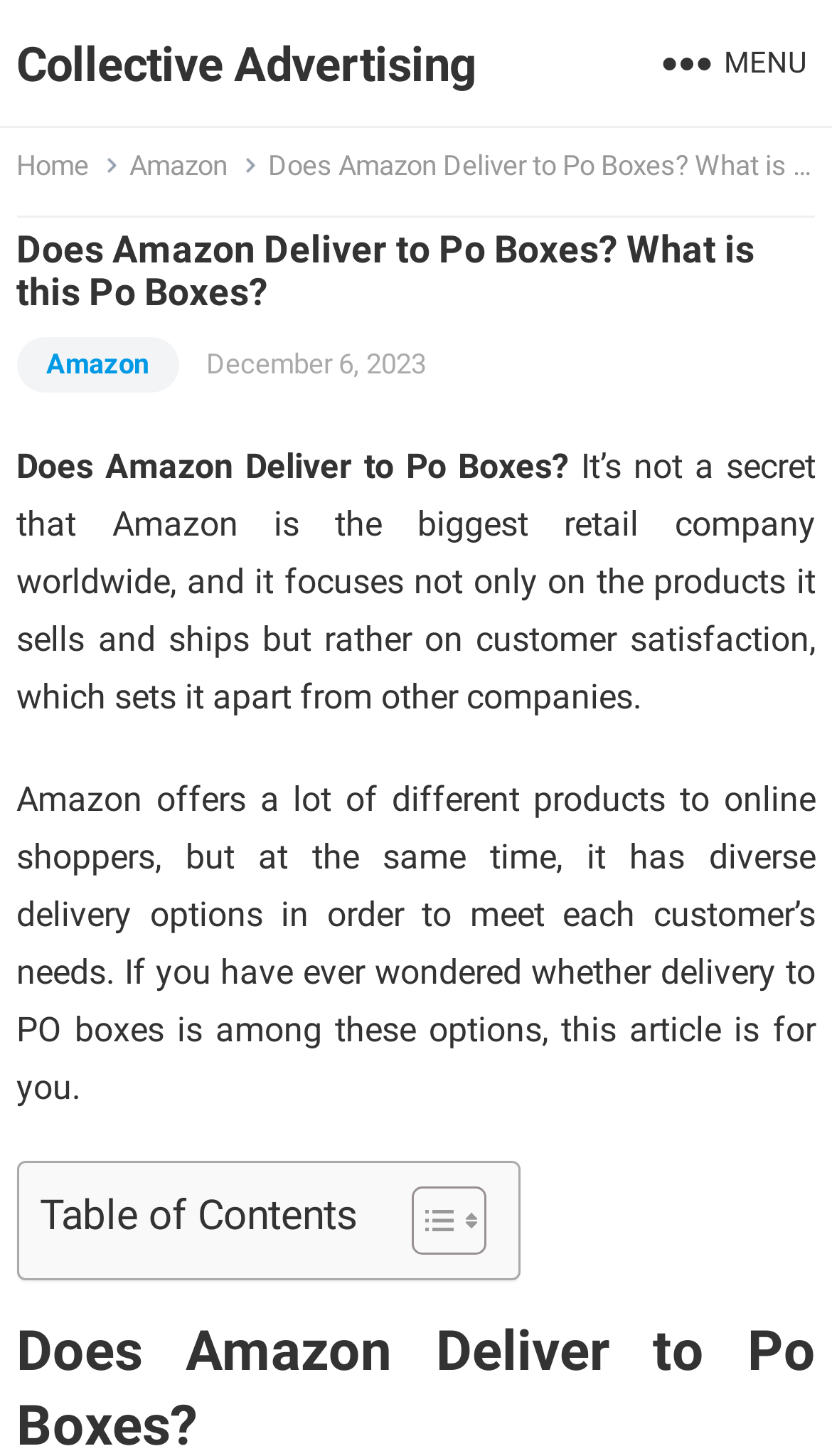Provide a comprehensive caption for the webpage.

The webpage is about Amazon's delivery options, specifically whether they deliver to PO boxes. At the top left of the page, there is a link to "Collective Advertising". On the top right, there is a "MENU" button that, when expanded, reveals links to "Home" and "Amazon". 

Below the menu, there is a header section that spans the width of the page. It contains the title "Does Amazon Deliver to Po Boxes? What is this Po Boxes?" in a large font, followed by a link to "Amazon" and the date "December 6, 2023". 

The main content of the page is divided into two paragraphs of text. The first paragraph explains Amazon's focus on customer satisfaction, and the second paragraph introduces the topic of delivery options, including delivery to PO boxes. 

Further down the page, there is a table of contents section, which is divided into two columns. The left column contains the text "Table of Contents", and the right column has a link to "Toggle Table of Content" accompanied by two small images.